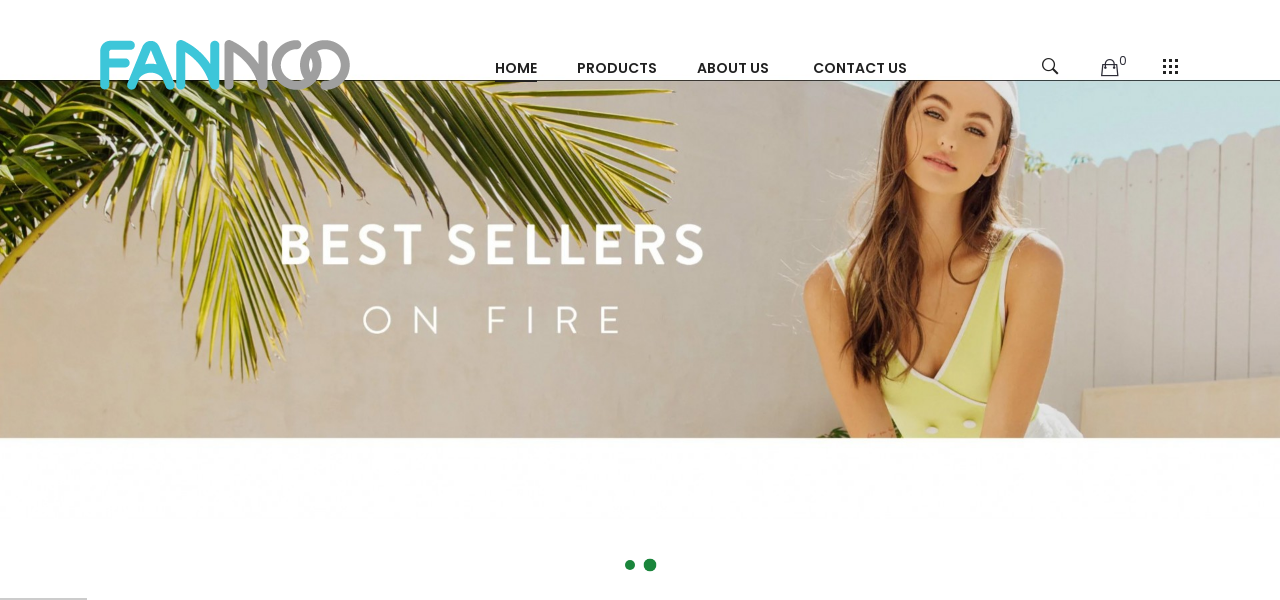What type of leaves are in the background?
Answer the question using a single word or phrase, according to the image.

Palm leaves